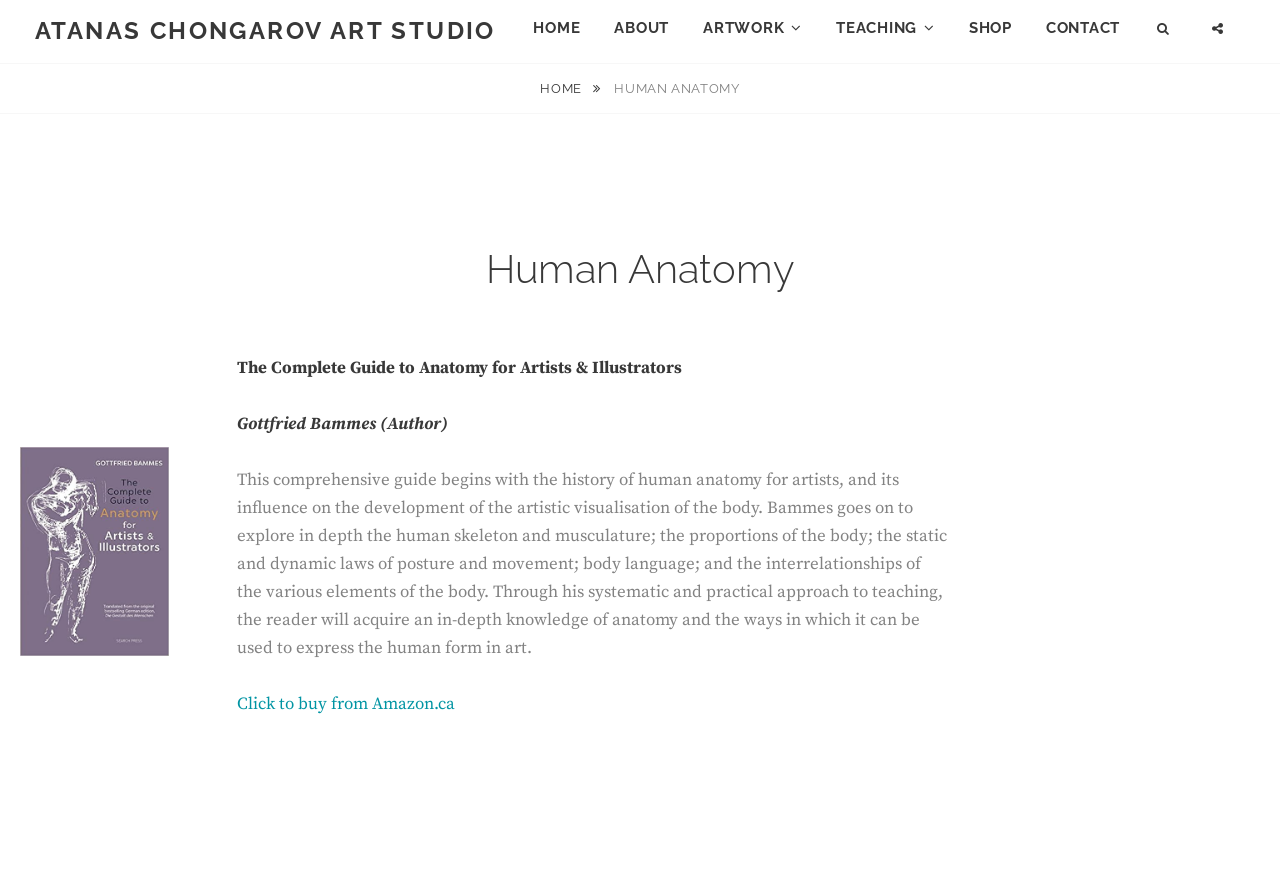Find the bounding box coordinates of the element to click in order to complete this instruction: "visit about page". The bounding box coordinates must be four float numbers between 0 and 1, denoted as [left, top, right, bottom].

[0.468, 0.002, 0.534, 0.061]